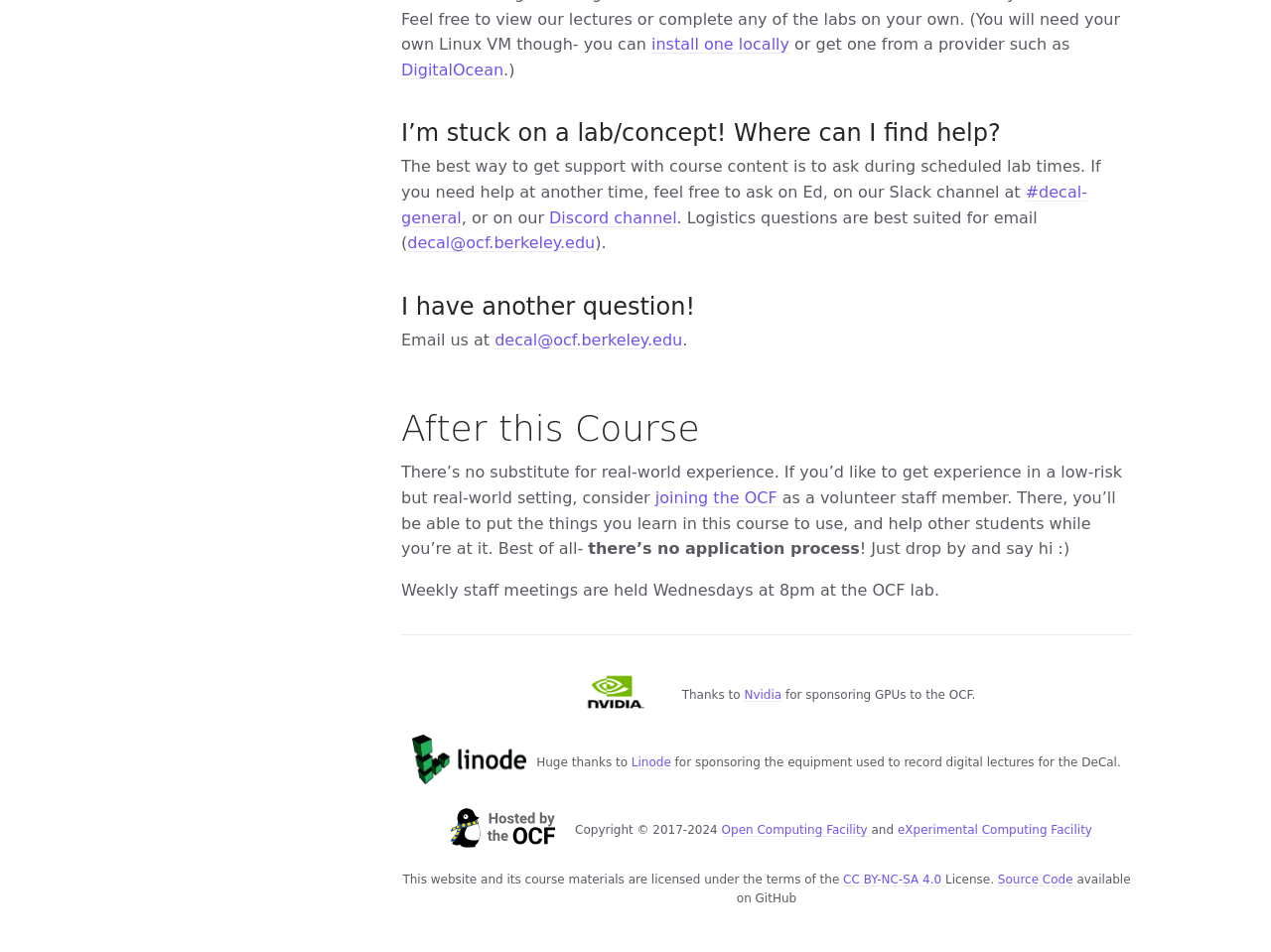Where can logistics questions be sent?
Provide an in-depth answer to the question, covering all aspects.

The webpage states that logistics questions are best suited for email, and provides the email address 'decal@ocf.berkeley.edu' where such questions can be sent.